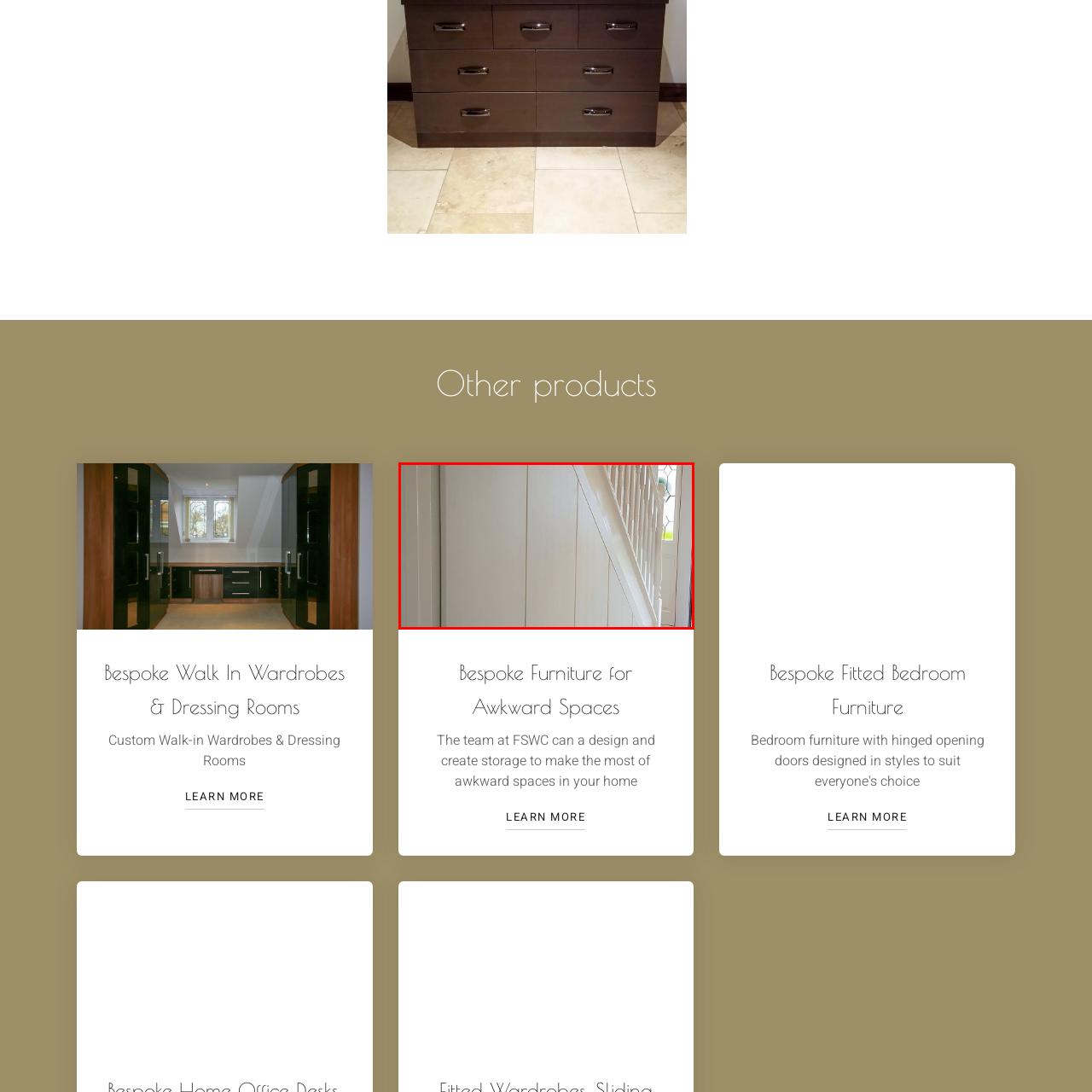Concentrate on the image highlighted by the red boundary and deliver a detailed answer to the following question, using the information from the image:
What is the purpose of the design concept?

According to the caption, the design concept not only contributes to the overall aesthetic appeal of a home but also maximizes space usability, particularly with customized storage options for awkward spaces.